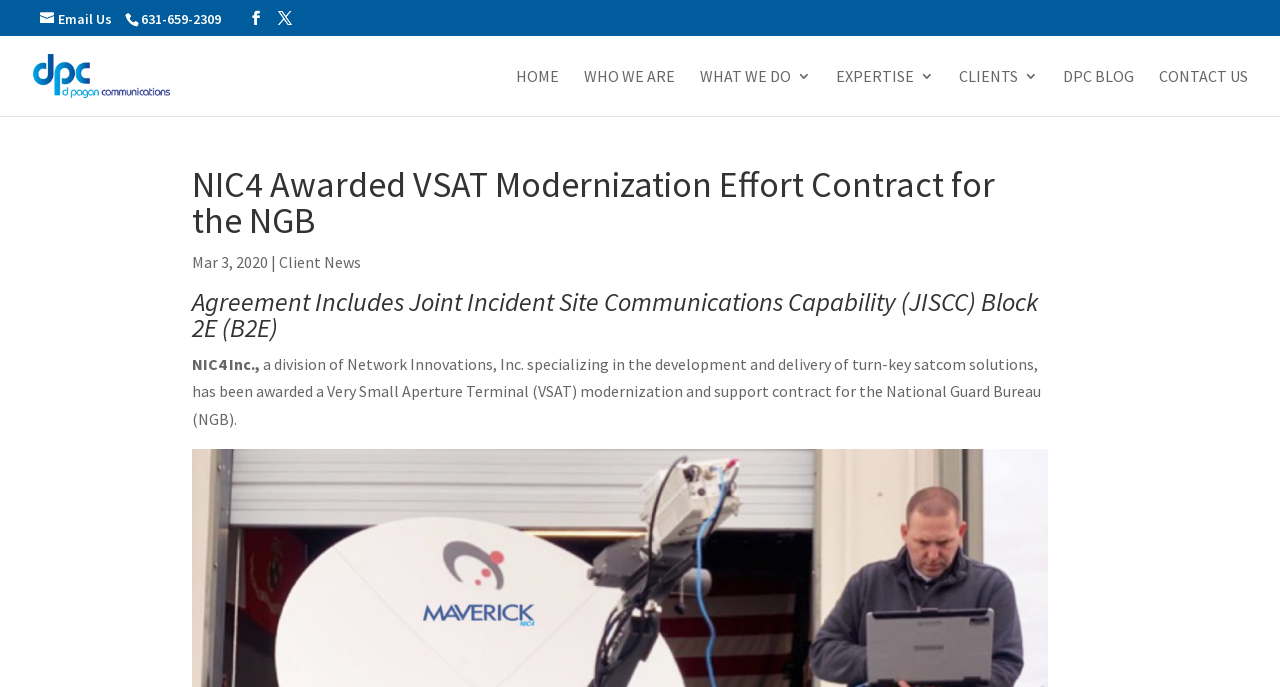Answer this question using a single word or a brief phrase:
What is the capability included in the agreement?

Joint Incident Site Communications Capability (JISCC) Block 2E (B2E)